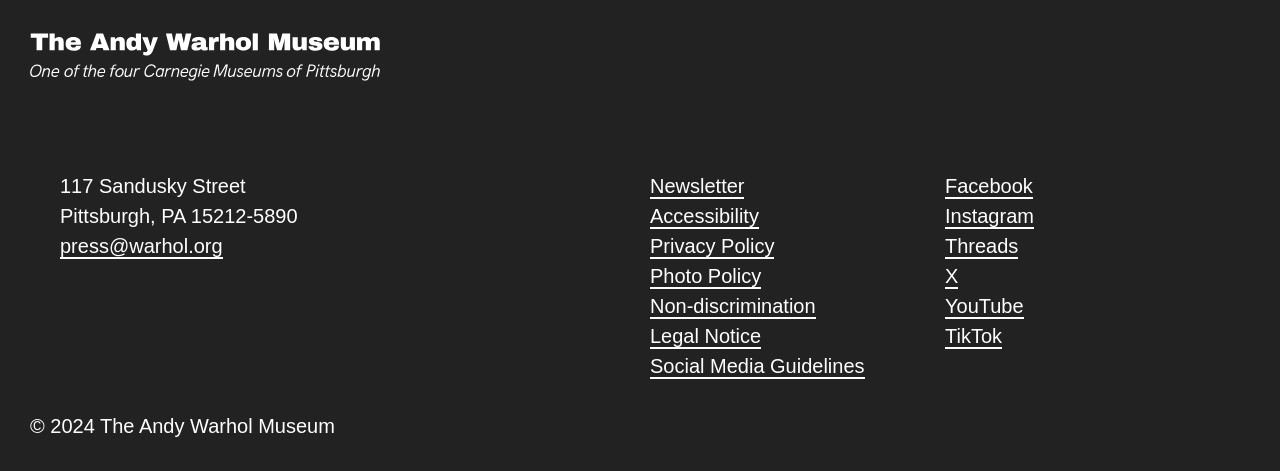Examine the screenshot and answer the question in as much detail as possible: What is the address of the Andy Warhol Museum?

I found the address by looking at the 'Address' section of the webpage, which contains a group of static text elements. The first static text element in this group is '117 Sandusky Street', which is the address of the museum.